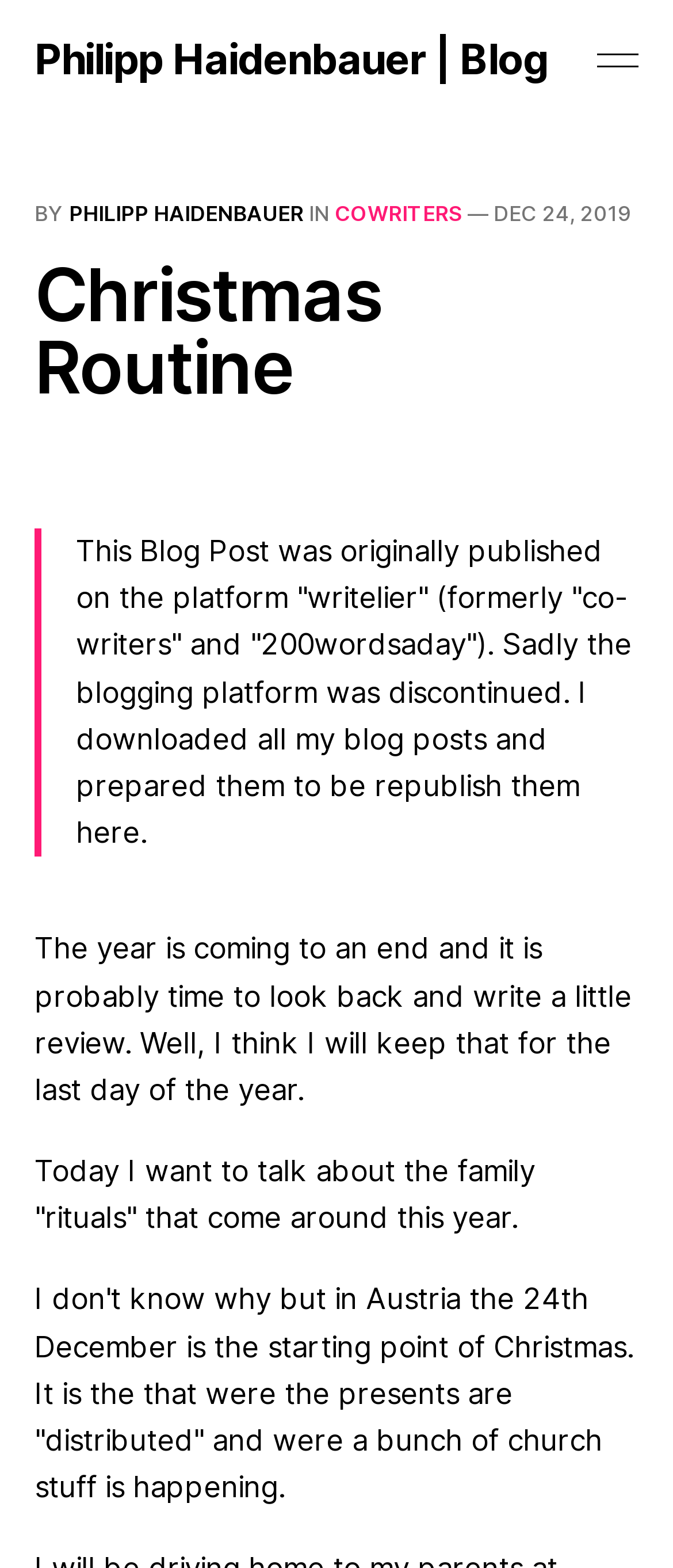What is the date mentioned in the webpage?
Please utilize the information in the image to give a detailed response to the question.

The date mentioned in the webpage is DEC 24, 2019, which is stated in the time element within the header section of the webpage.